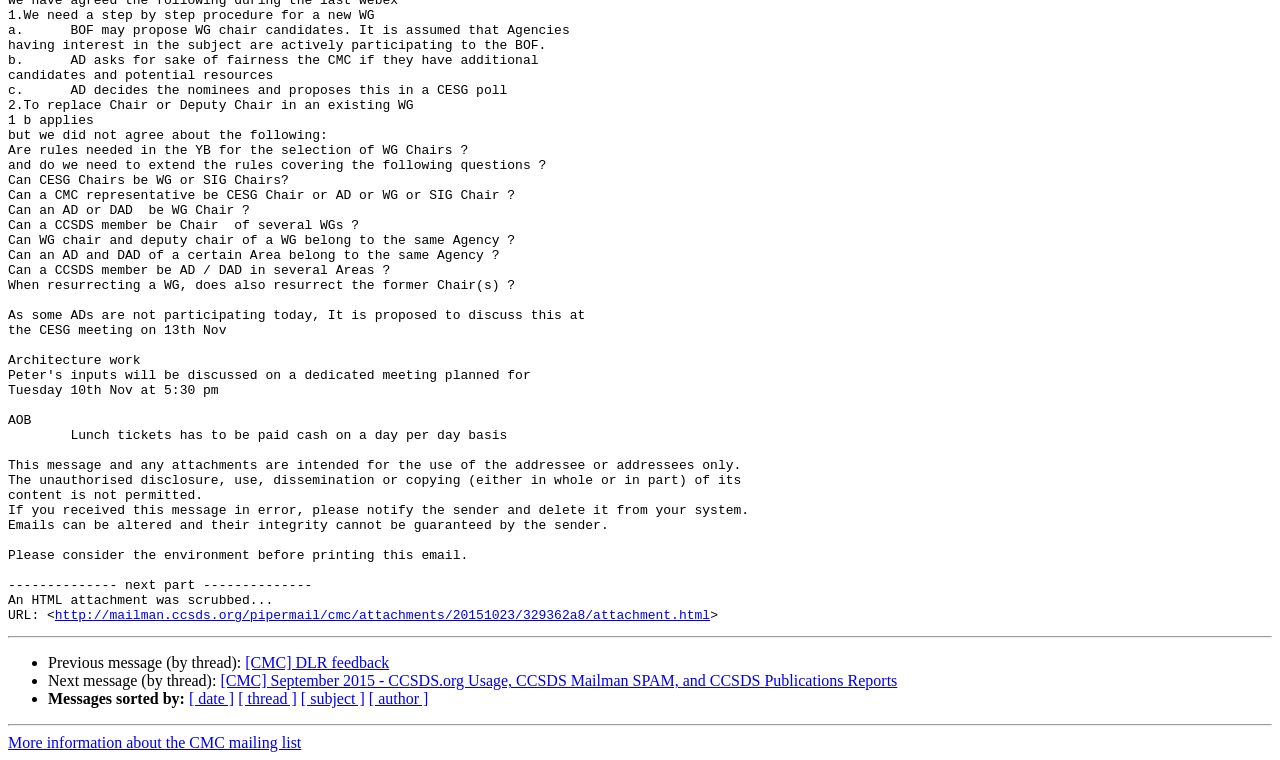Pinpoint the bounding box coordinates of the area that should be clicked to complete the following instruction: "Open attachment". The coordinates must be given as four float numbers between 0 and 1, i.e., [left, top, right, bottom].

[0.043, 0.801, 0.555, 0.82]